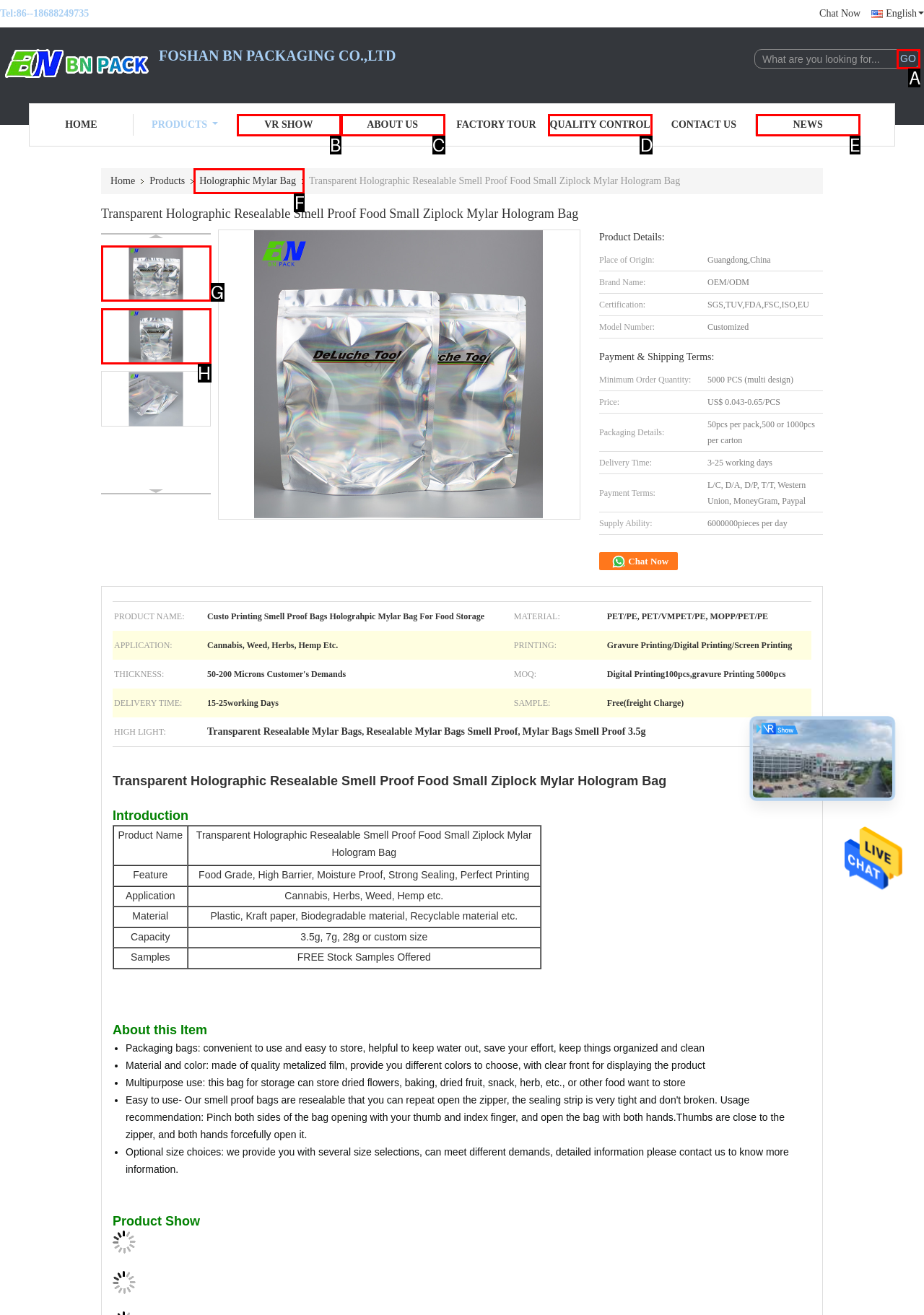Which lettered option matches the following description: Holographic Mylar Bag
Provide the letter of the matching option directly.

F